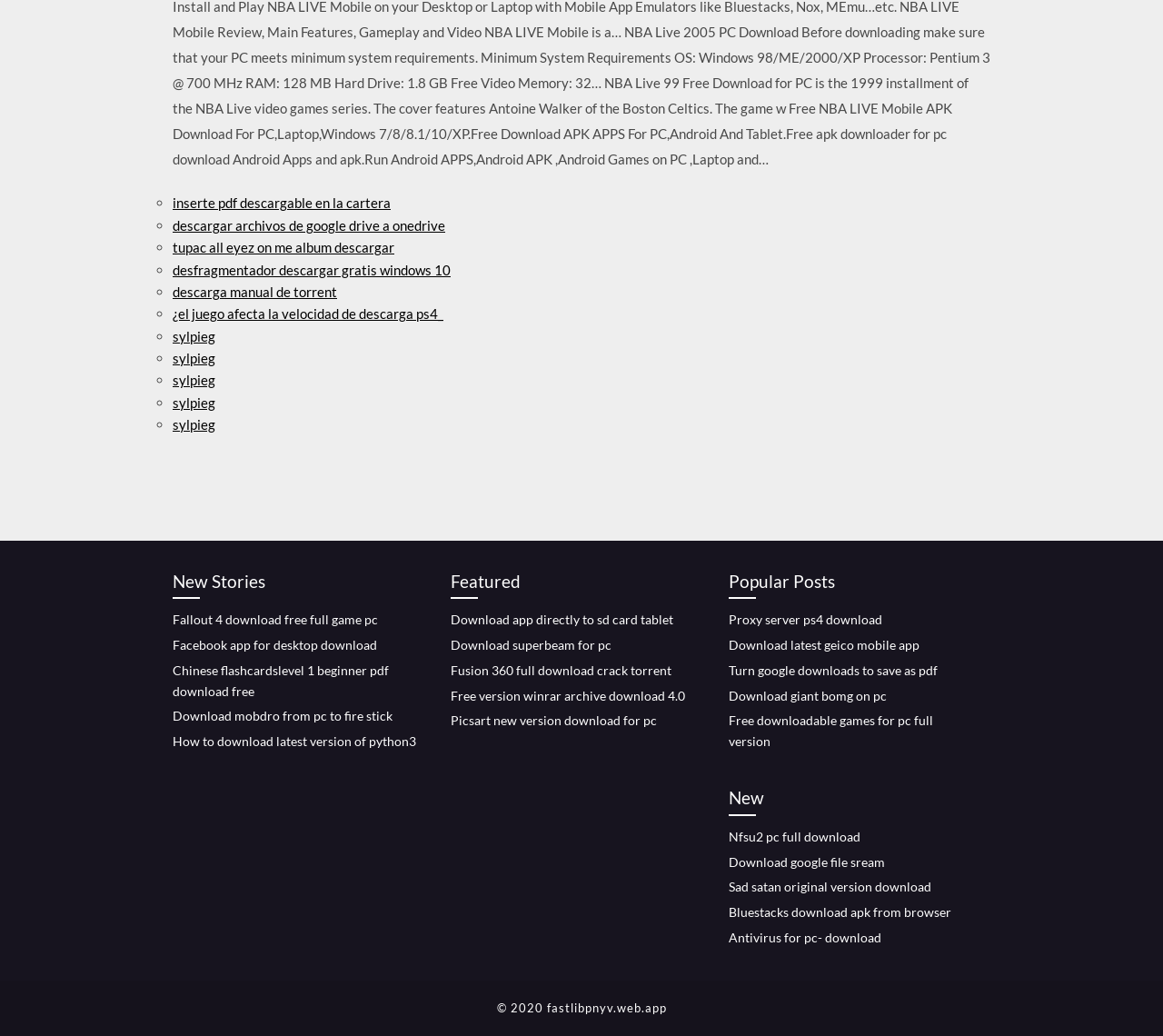Indicate the bounding box coordinates of the element that must be clicked to execute the instruction: "download Fallout 4 full game for pc". The coordinates should be given as four float numbers between 0 and 1, i.e., [left, top, right, bottom].

[0.148, 0.591, 0.325, 0.606]